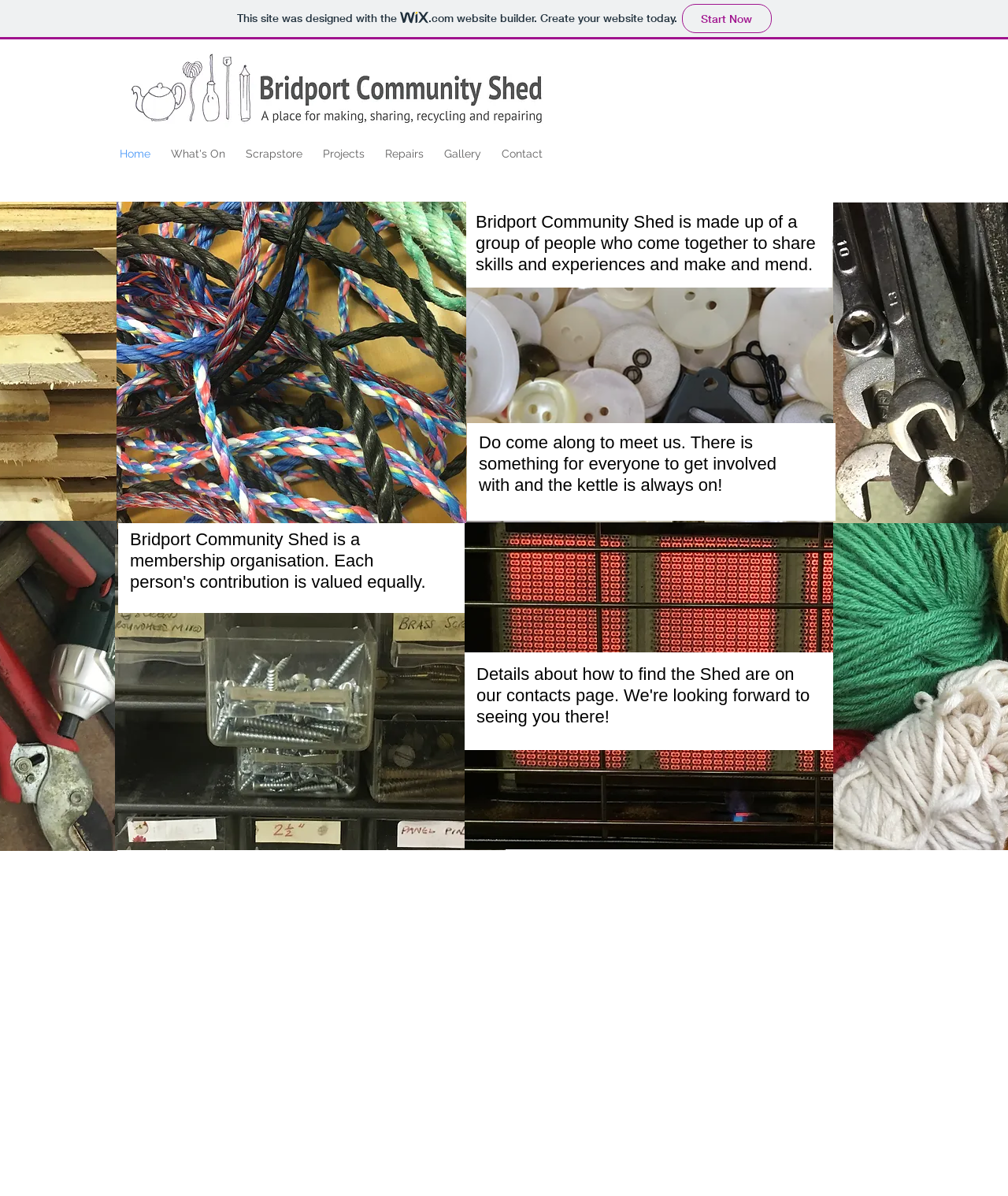Could you provide the bounding box coordinates for the portion of the screen to click to complete this instruction: "Click the 'Home' link"?

[0.109, 0.117, 0.159, 0.14]